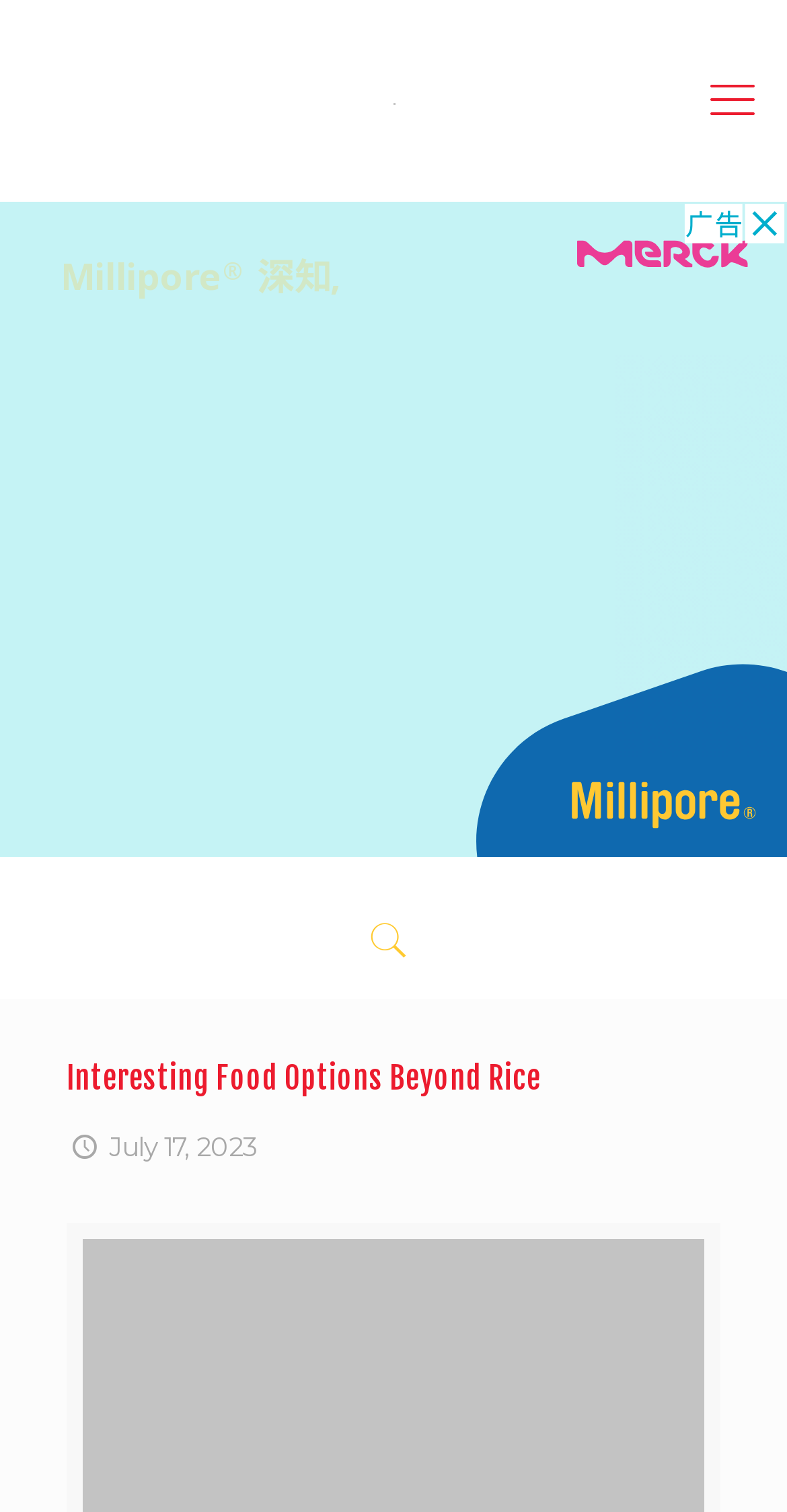Please examine the image and answer the question with a detailed explanation:
What type of content is on the webpage?

I inferred the type of content on the webpage by looking at the main heading, which is 'Interesting Food Options Beyond Rice'. This suggests that the webpage contains food-related articles or content.